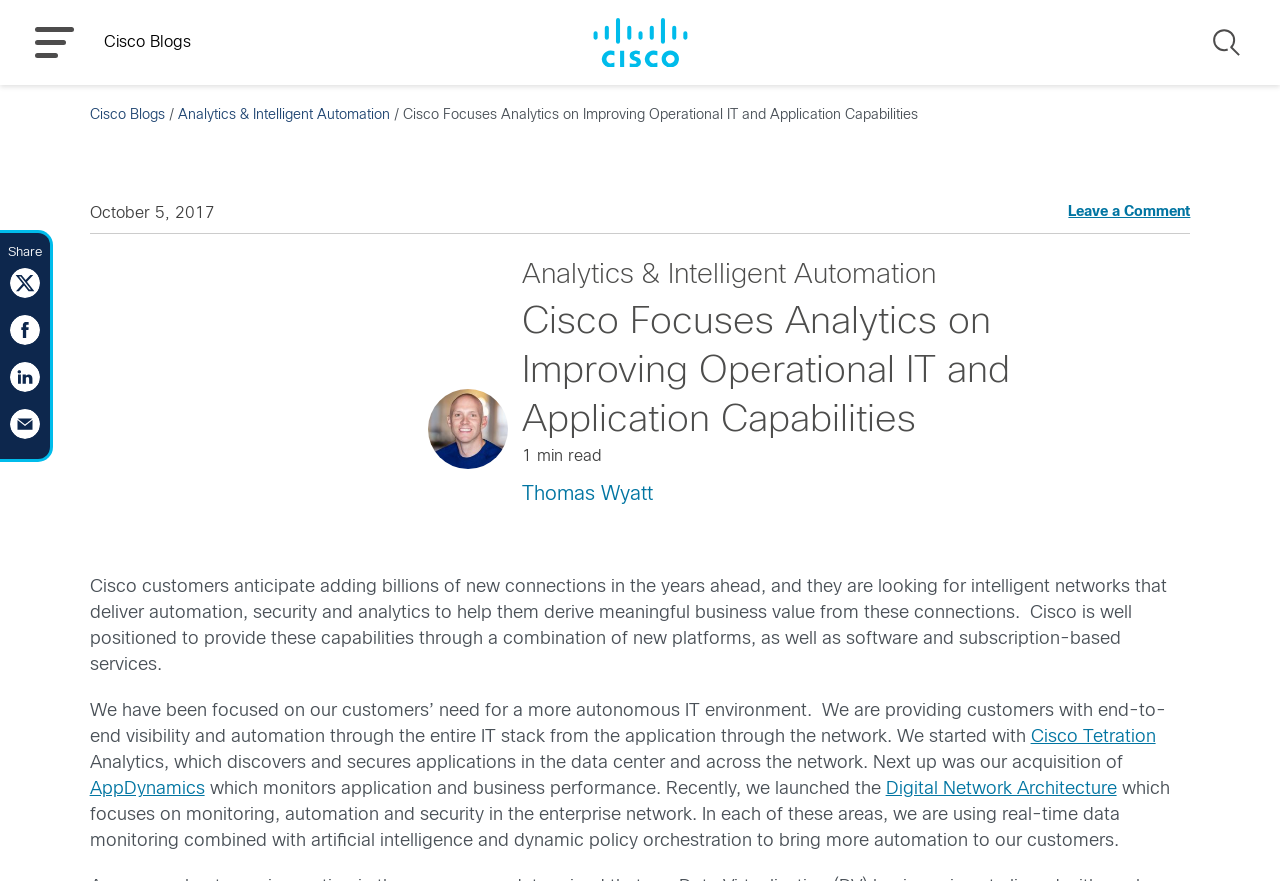Please specify the bounding box coordinates in the format (top-left x, top-left y, bottom-right x, bottom-right y), with values ranging from 0 to 1. Identify the bounding box for the UI component described as follows: Digital Network Architecture

[0.692, 0.886, 0.872, 0.906]